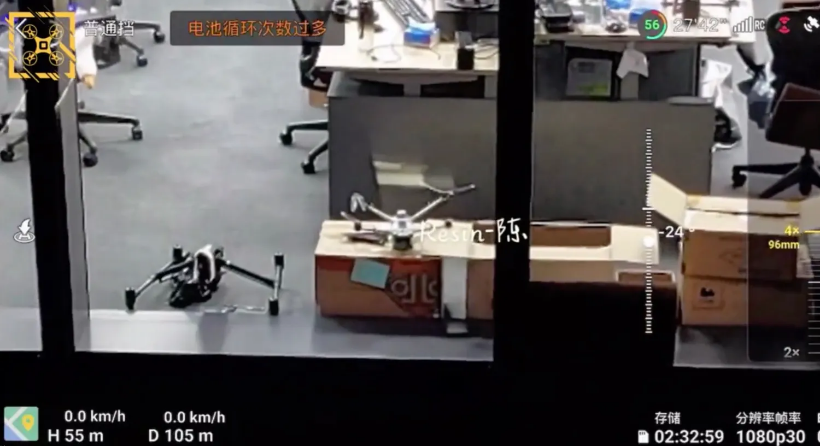What type of environment is the drone situated in?
Using the picture, provide a one-word or short phrase answer.

Office environment